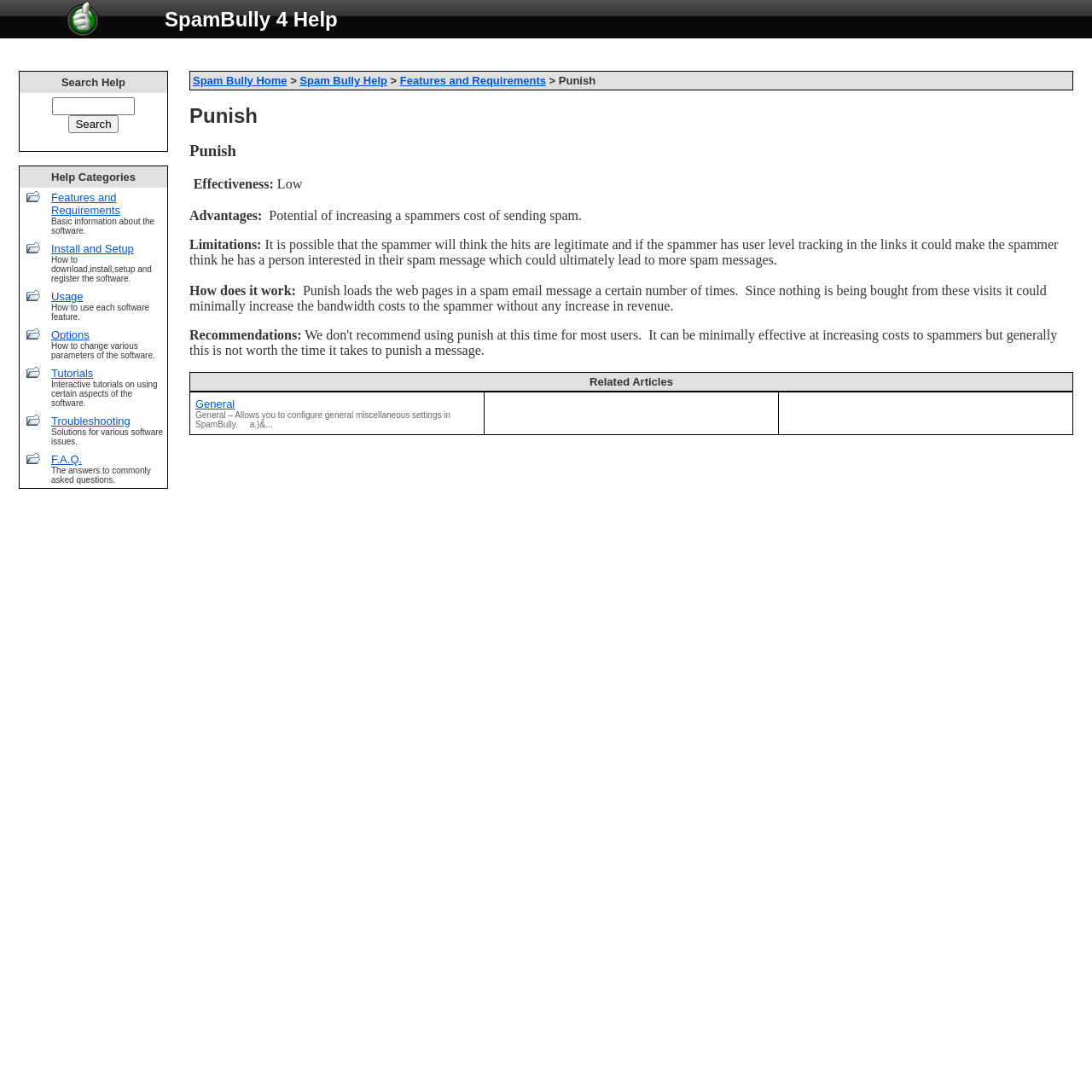Please answer the following question using a single word or phrase: 
What is the effectiveness of the Punish feature?

Low